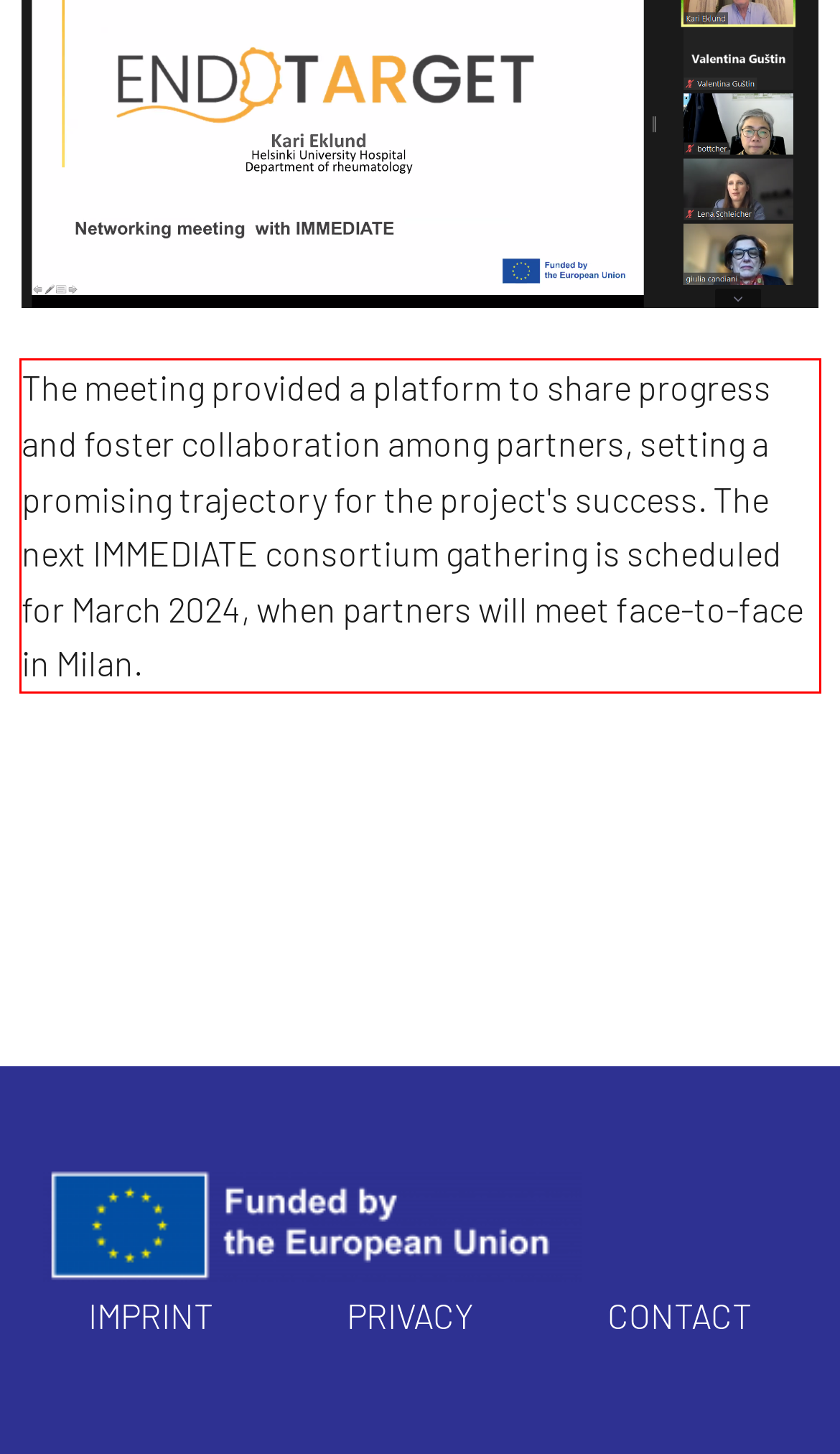You have a screenshot of a webpage with a red bounding box. Identify and extract the text content located inside the red bounding box.

The meeting provided a platform to share progress and foster collaboration among partners, setting a promising trajectory for the project's success. The next IMMEDIATE consortium gathering is scheduled for March 2024, when partners will meet face-to-face in Milan.